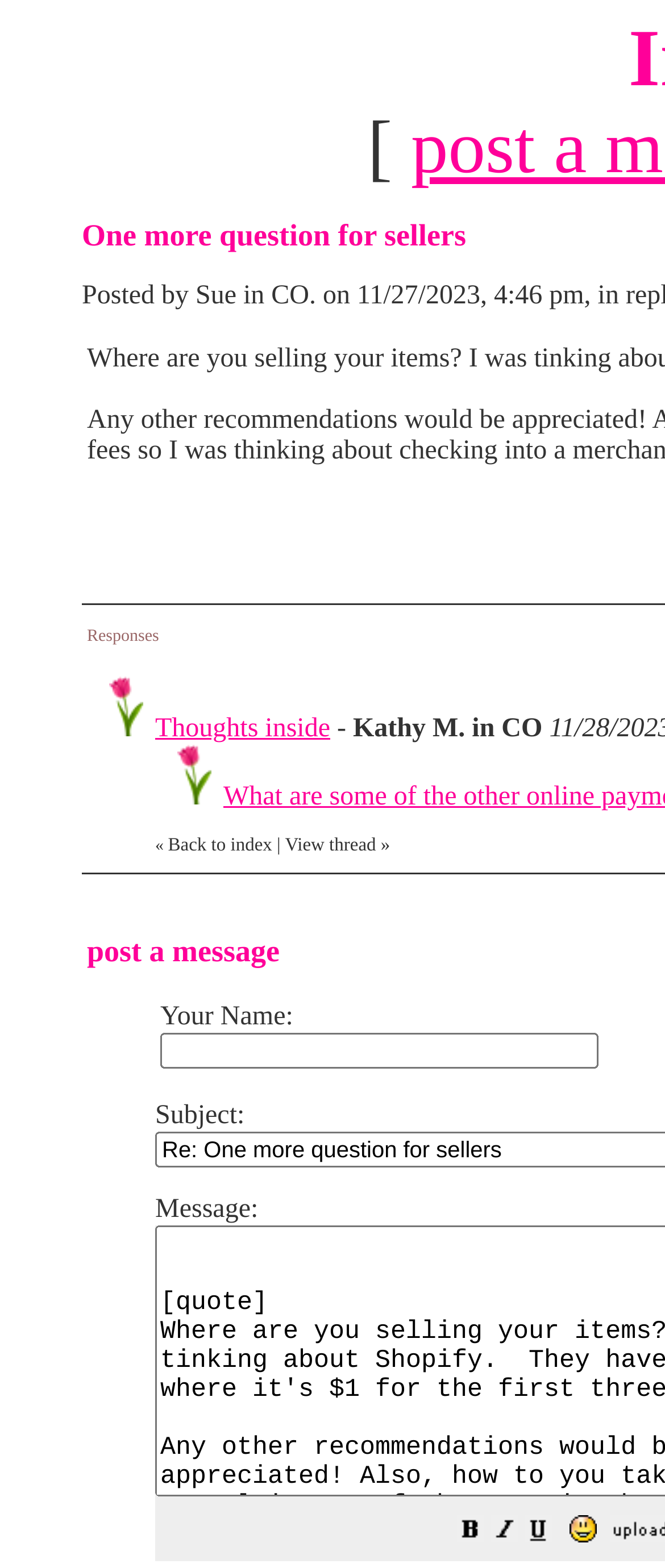What is the topic of the current discussion?
Please answer using one word or phrase, based on the screenshot.

One more question for sellers